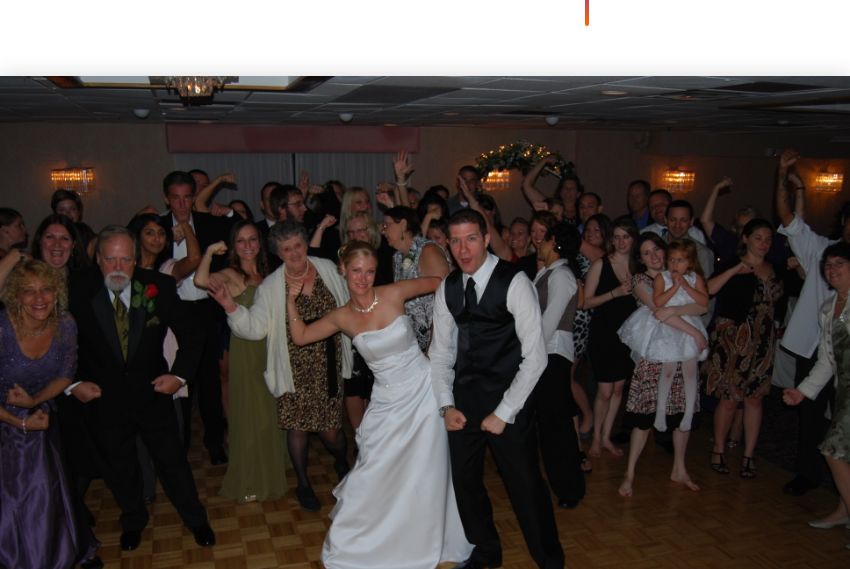What color is the groom's suit?
Answer the question with as much detail as possible.

The groom is wearing a well-dressed black suit, which is a formal and elegant choice for a wedding, and it contrasts nicely with the white shirt and the bride's white gown.